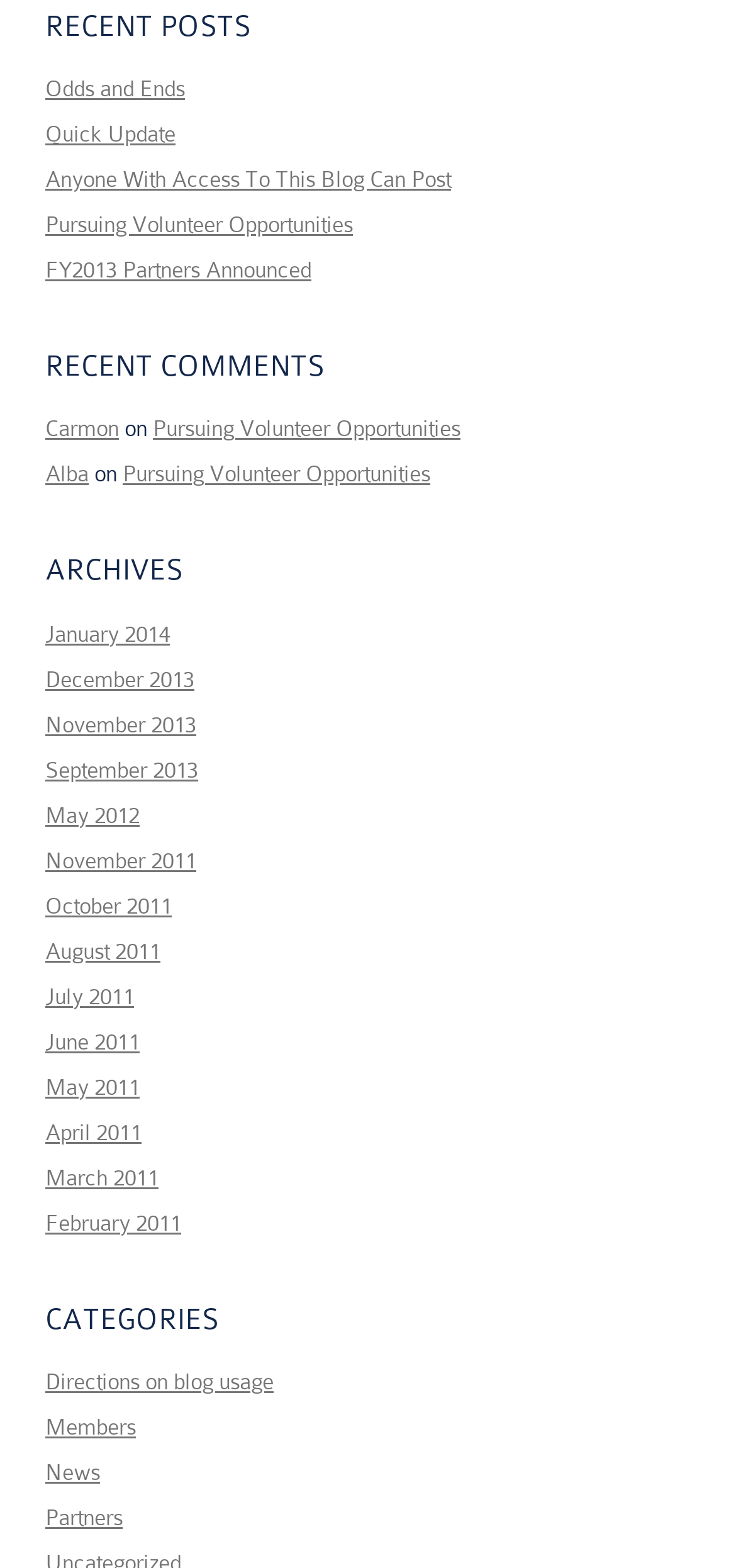Find the bounding box coordinates of the area that needs to be clicked in order to achieve the following instruction: "Browse archives from January 2014". The coordinates should be specified as four float numbers between 0 and 1, i.e., [left, top, right, bottom].

[0.062, 0.396, 0.231, 0.413]